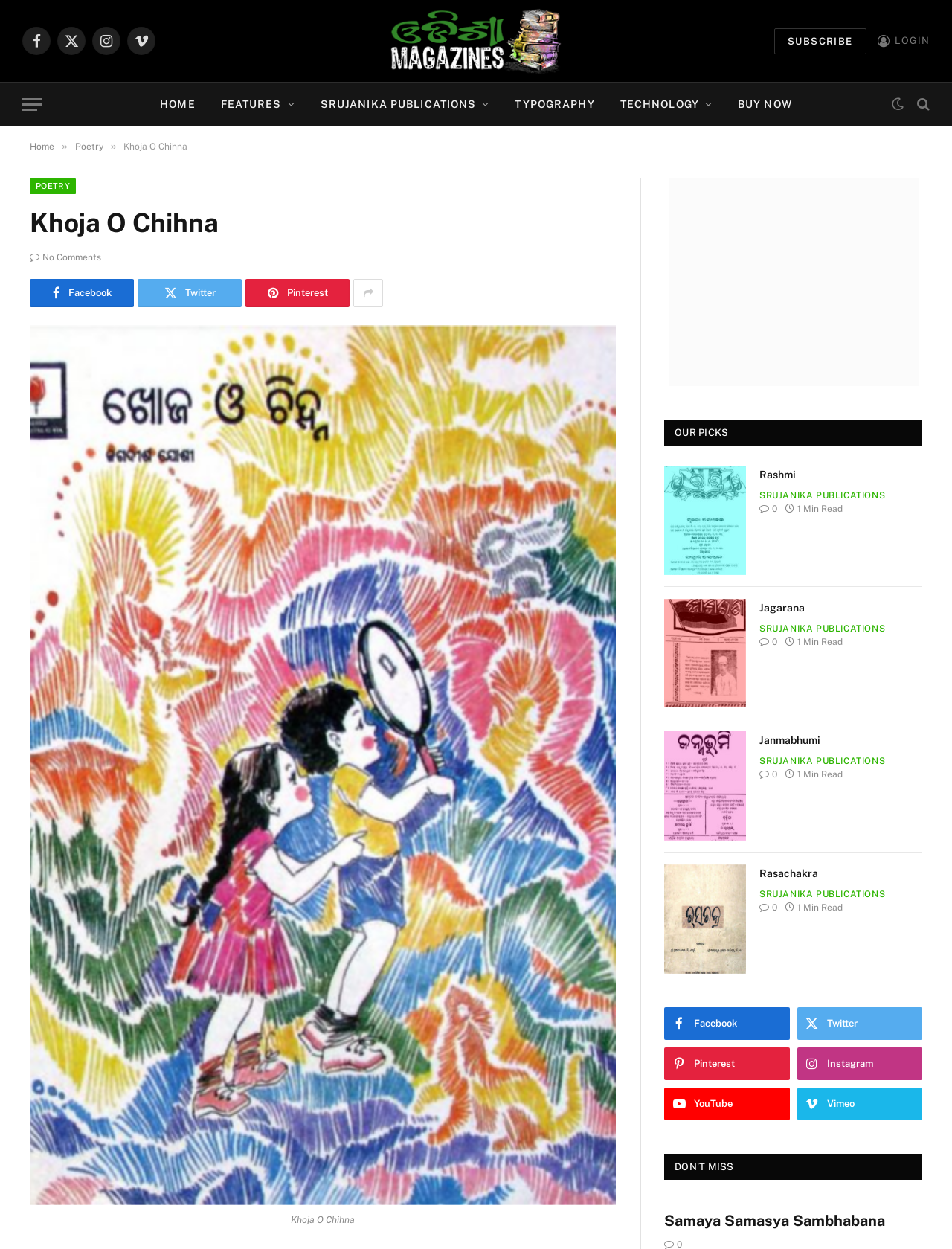Please identify the coordinates of the bounding box for the clickable region that will accomplish this instruction: "Click on the 'Khoja O Chihna' book link".

[0.13, 0.113, 0.197, 0.122]